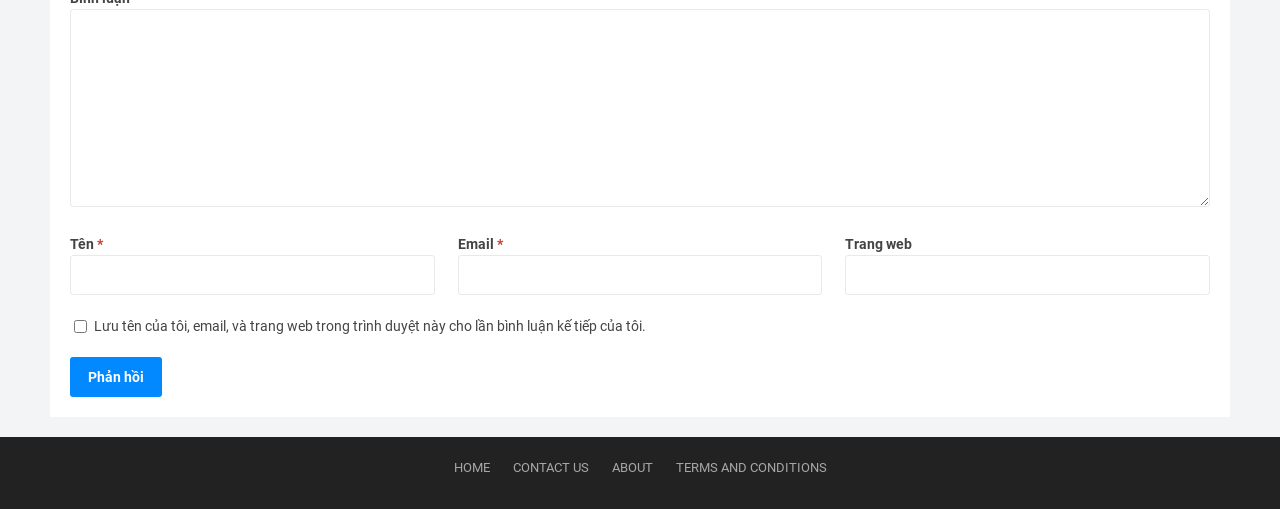What is the label of the second textbox from the top?
Using the information from the image, provide a comprehensive answer to the question.

The second textbox from the top has a label 'Tên *', which is a required field. Its bounding box coordinate suggests that it is located below the 'Bình luận *' textbox and above the 'Email' textbox.